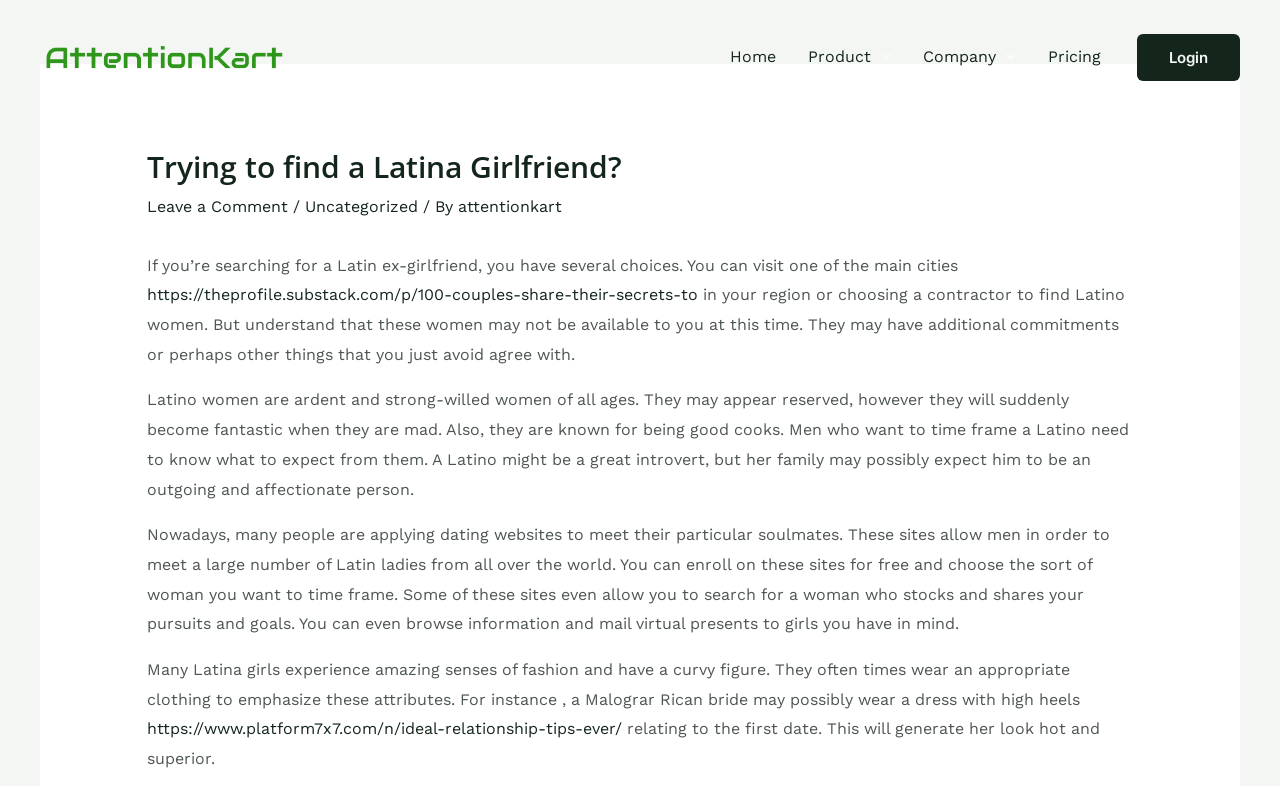Locate the bounding box coordinates of the clickable element to fulfill the following instruction: "Click on the 'Uncategorized' link". Provide the coordinates as four float numbers between 0 and 1 in the format [left, top, right, bottom].

[0.238, 0.251, 0.326, 0.275]